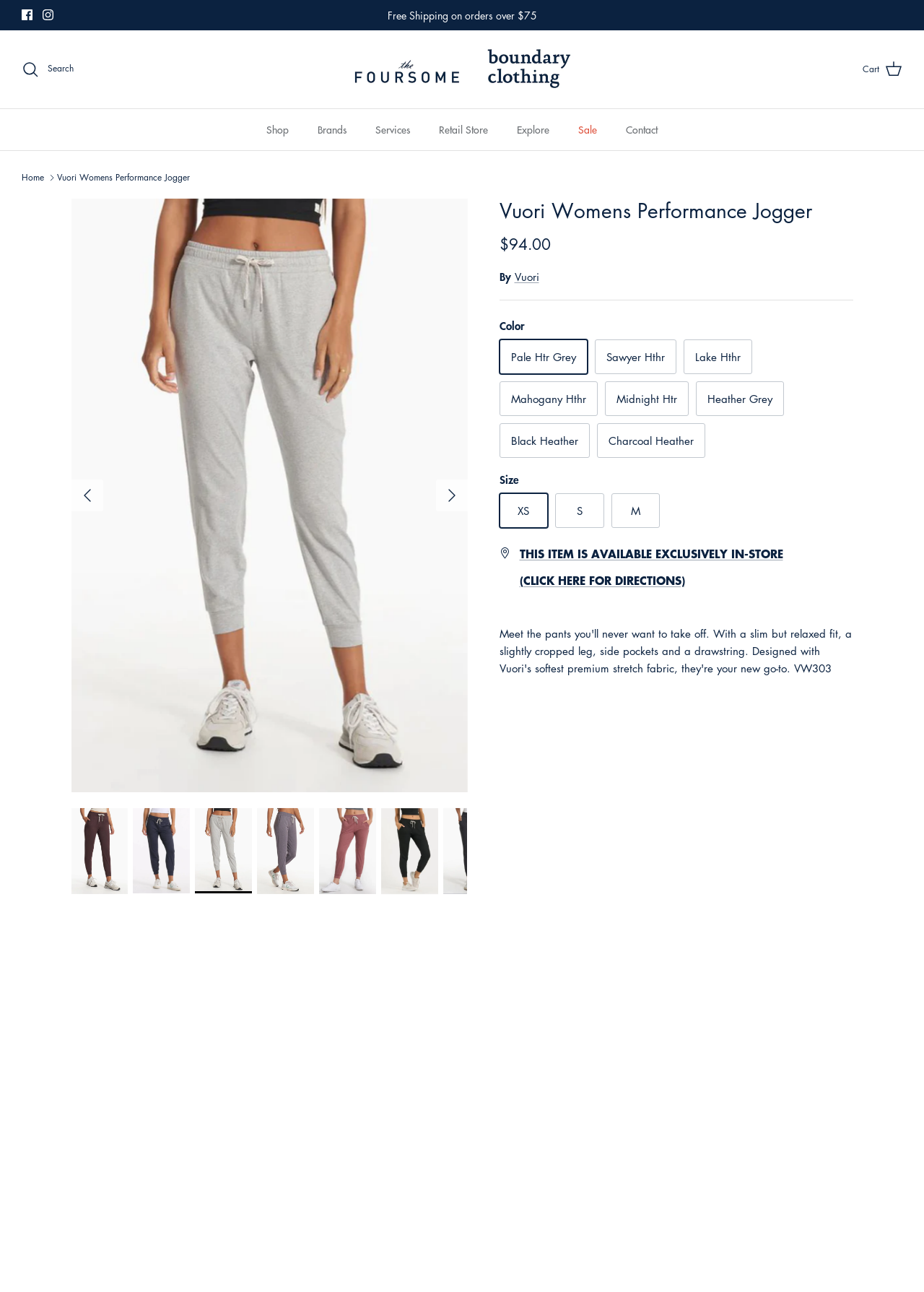Using the information shown in the image, answer the question with as much detail as possible: What is the brand of the product?

I found the brand of the product by looking at the link element with the text 'Vuori' located at [0.557, 0.208, 0.583, 0.22]. The text 'By' is located next to it, indicating that Vuori is the brand.